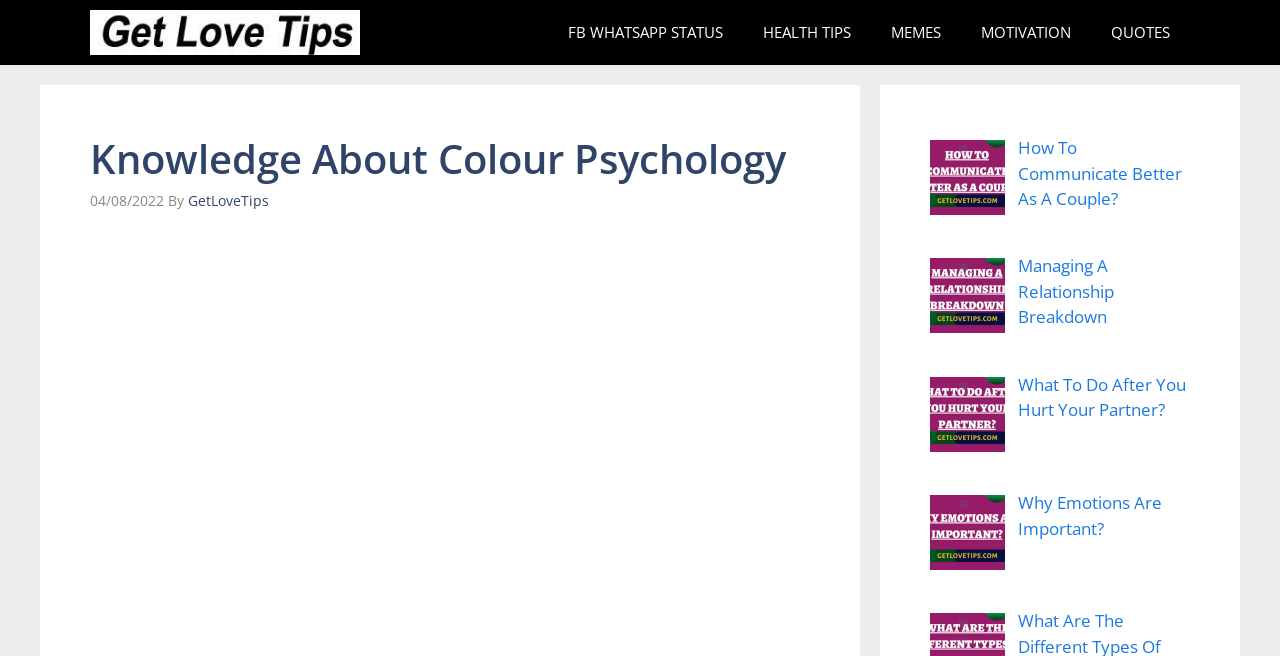Please identify the webpage's heading and generate its text content.

Knowledge About Colour Psychology